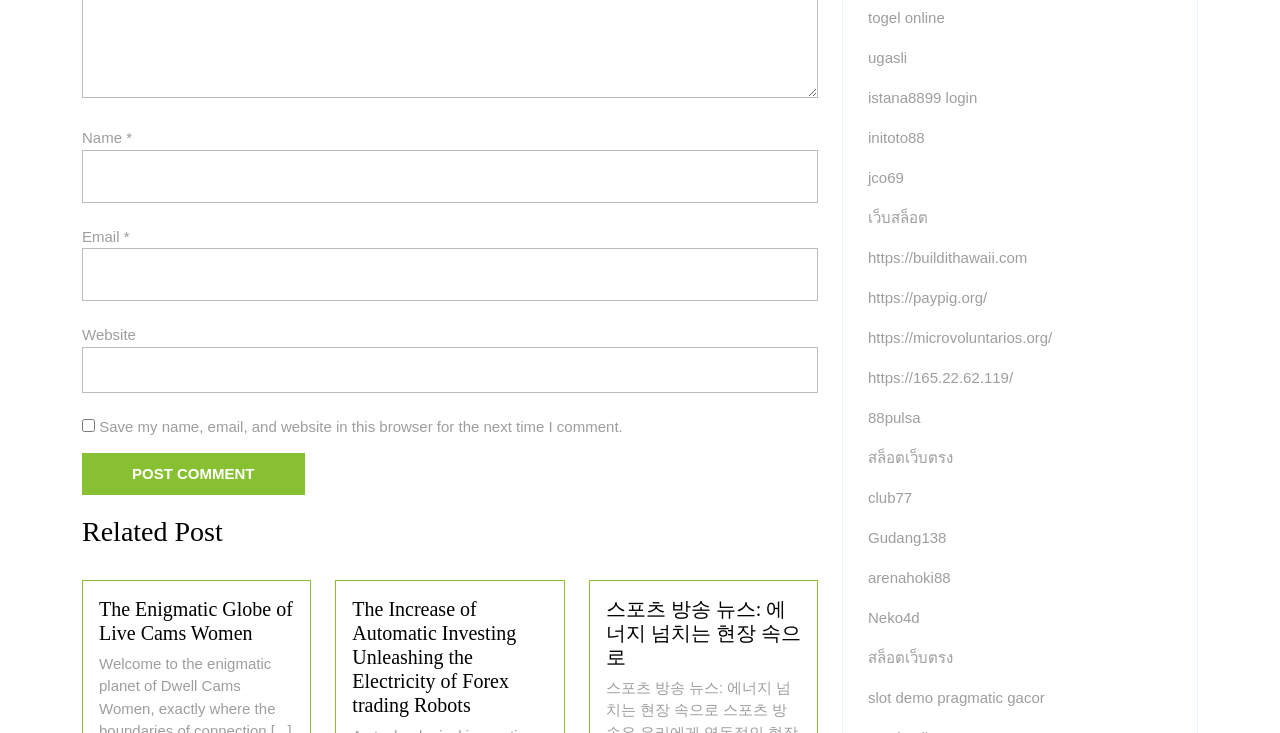Please indicate the bounding box coordinates for the clickable area to complete the following task: "Click the Post Comment button". The coordinates should be specified as four float numbers between 0 and 1, i.e., [left, top, right, bottom].

[0.064, 0.618, 0.238, 0.676]